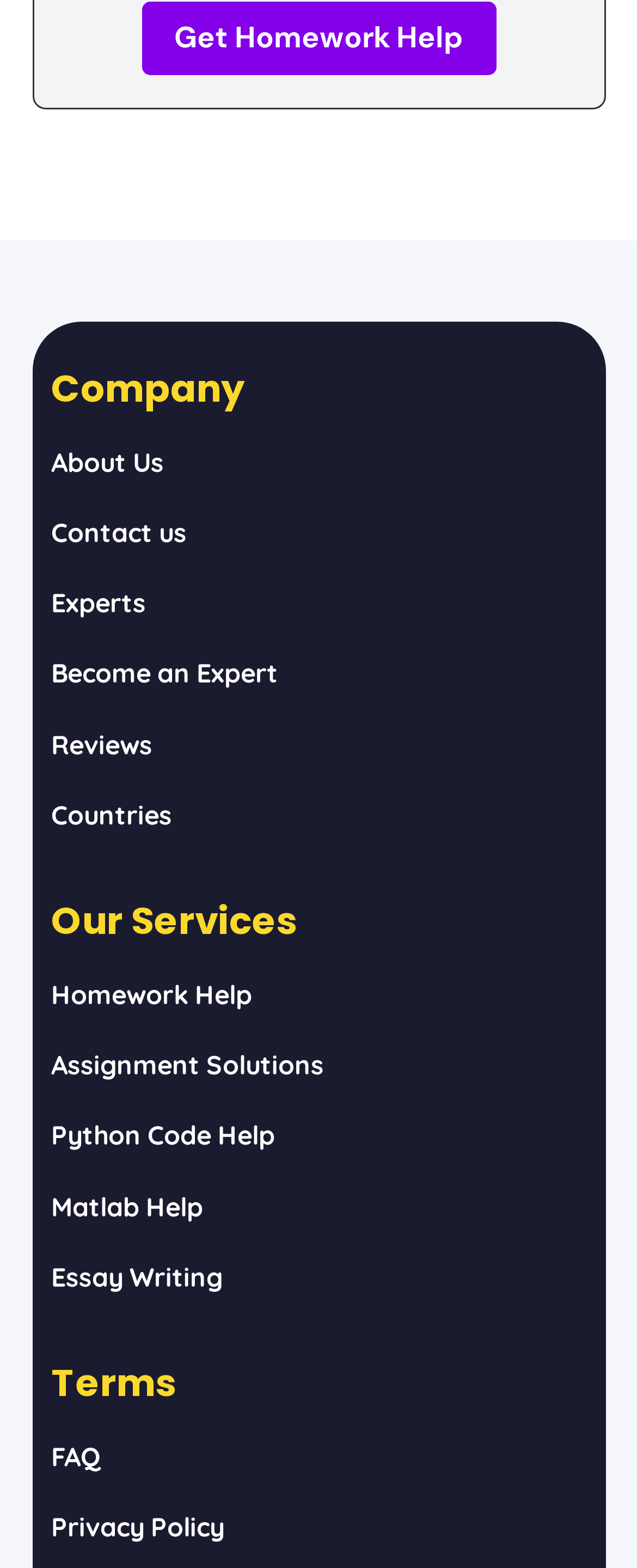What is the last term listed on the webpage? Based on the screenshot, please respond with a single word or phrase.

Privacy Policy